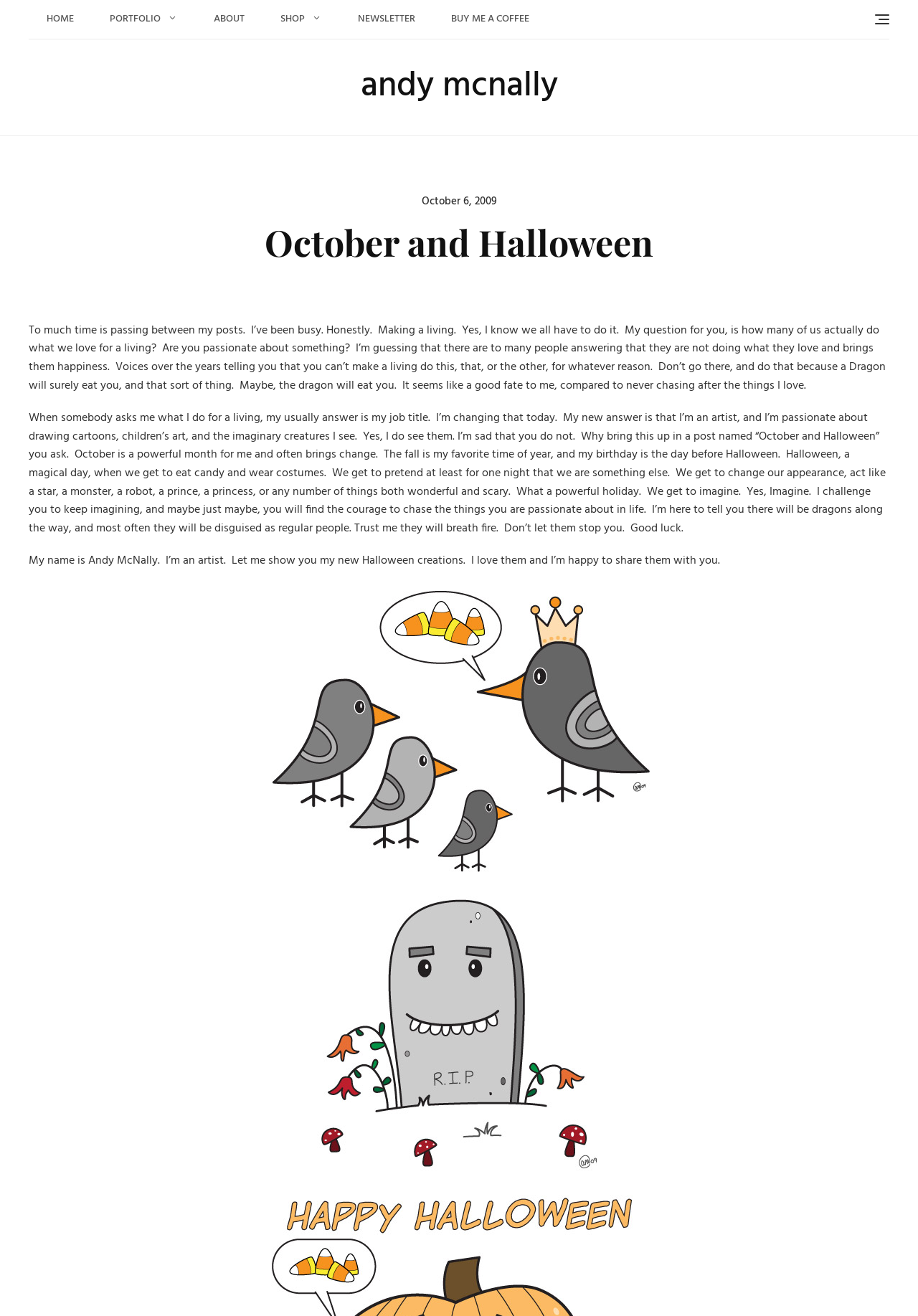Please identify the bounding box coordinates of the clickable area that will fulfill the following instruction: "Click on the HOME link". The coordinates should be in the format of four float numbers between 0 and 1, i.e., [left, top, right, bottom].

[0.031, 0.0, 0.1, 0.029]